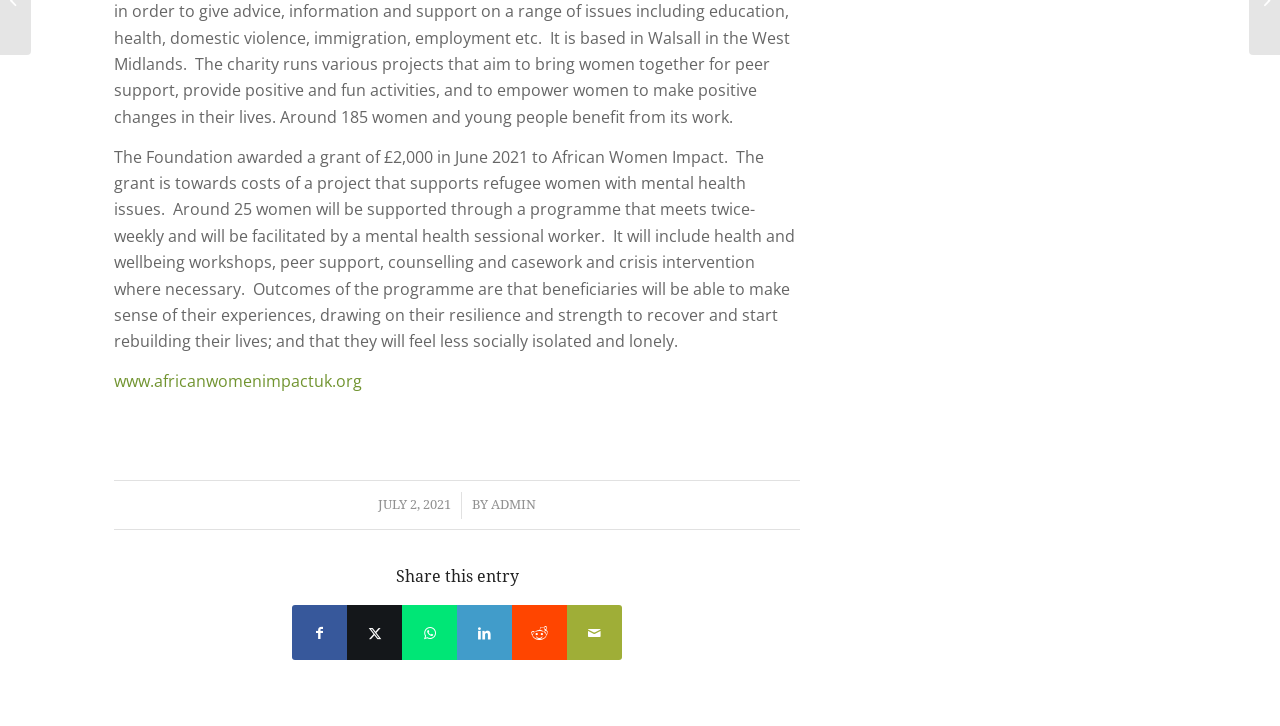Please find the bounding box coordinates (top-left x, top-left y, bottom-right x, bottom-right y) in the screenshot for the UI element described as follows: Share on Twitter

[0.271, 0.834, 0.314, 0.91]